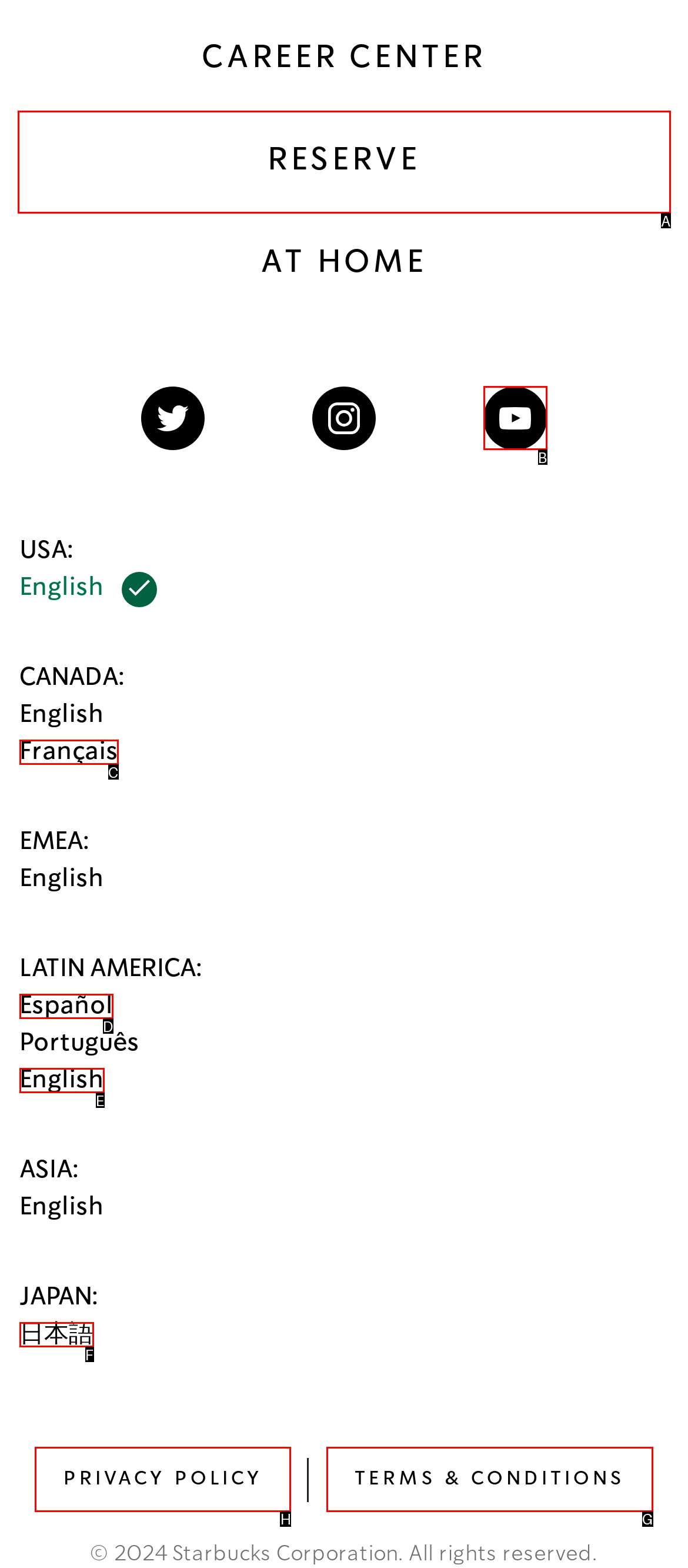Indicate the UI element to click to perform the task: Go to PRIVACY POLICY. Reply with the letter corresponding to the chosen element.

H